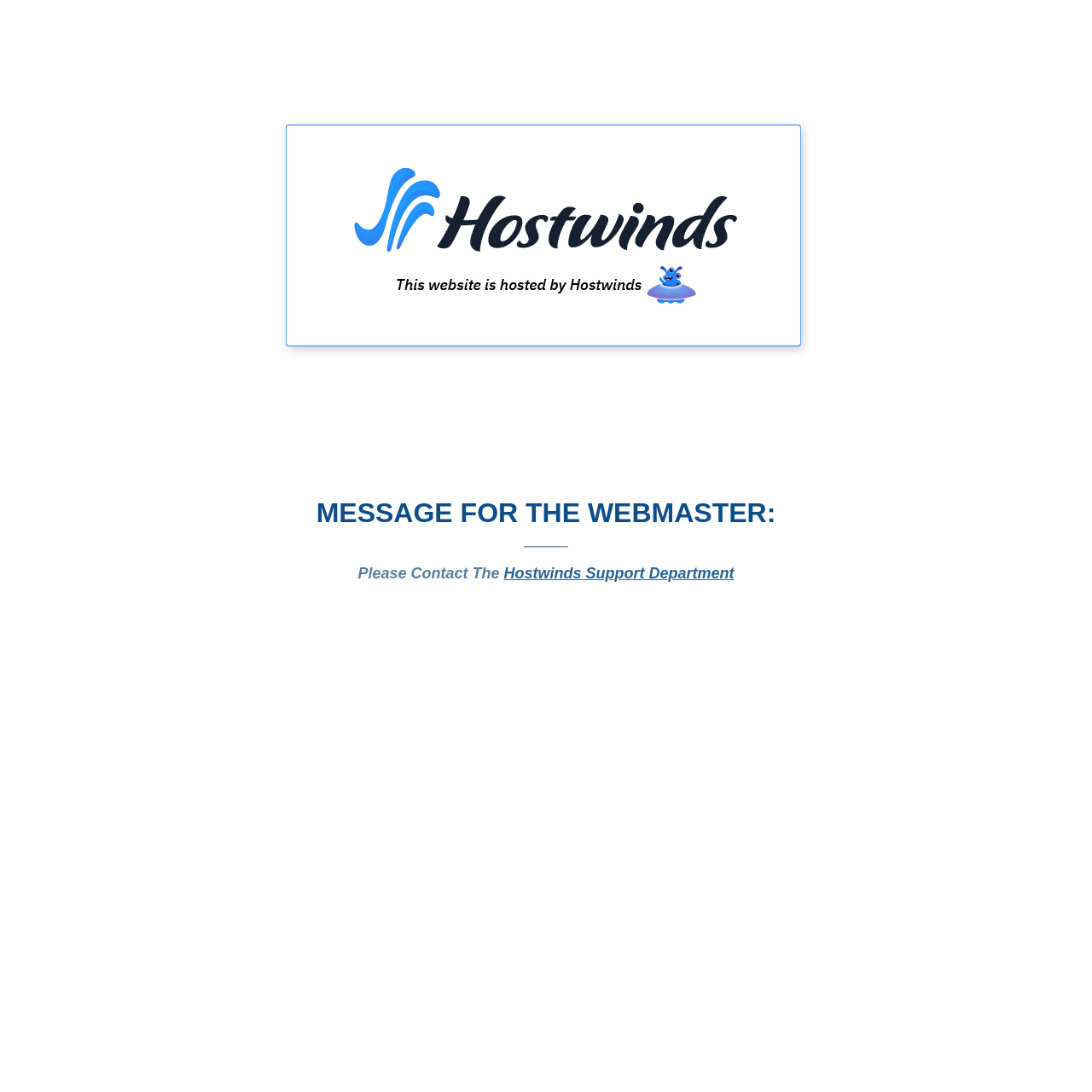Extract the text of the main heading from the webpage.

MESSAGE FOR THE WEBMASTER: